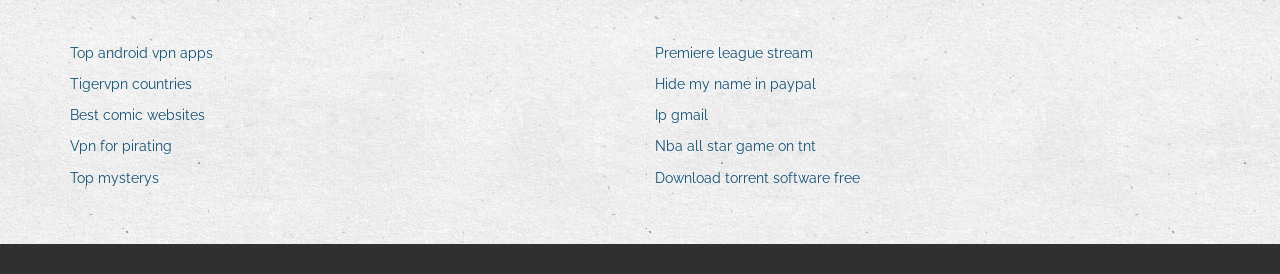Please find the bounding box coordinates of the element that you should click to achieve the following instruction: "Download torrent software free". The coordinates should be presented as four float numbers between 0 and 1: [left, top, right, bottom].

[0.512, 0.6, 0.683, 0.7]